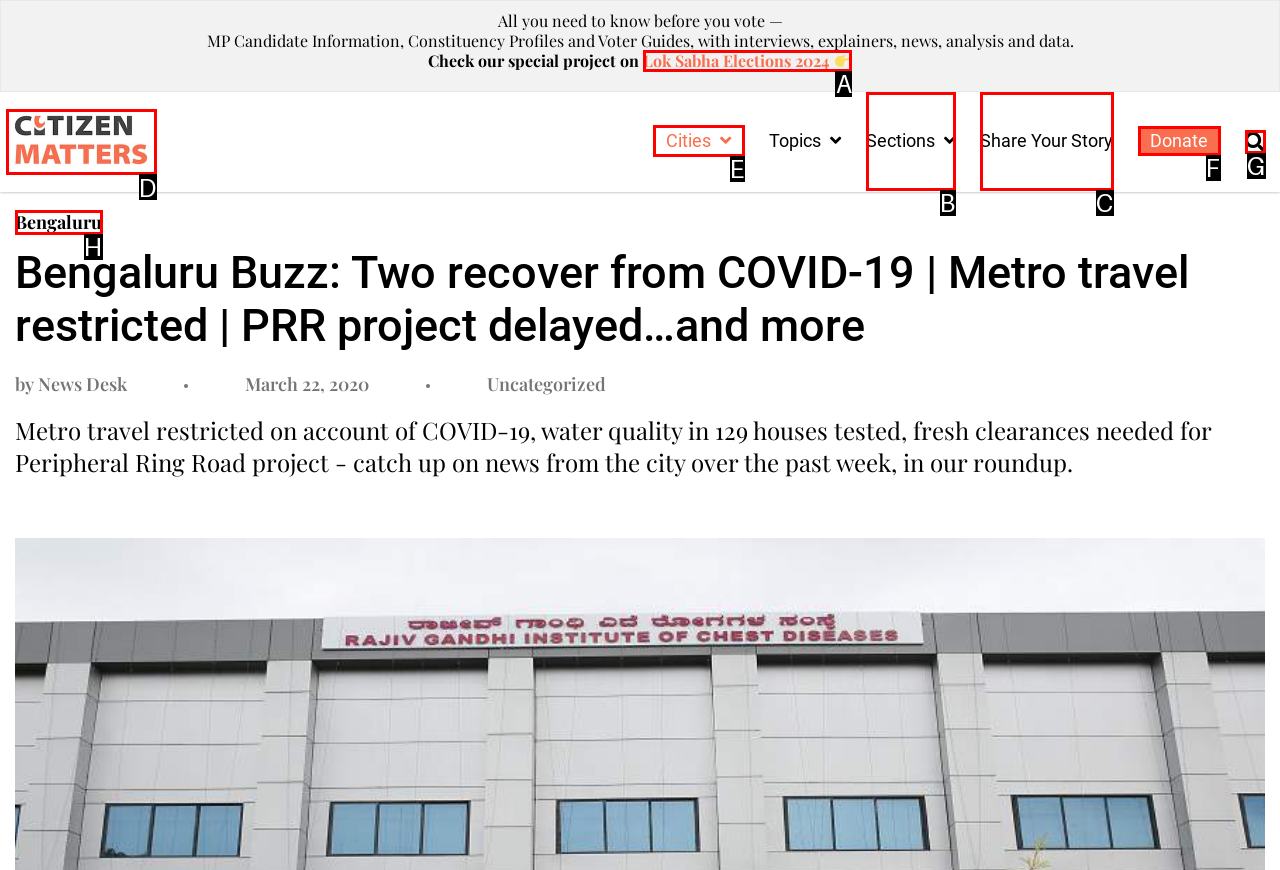Select the letter of the element you need to click to complete this task: Check out the Citizen Matters logo
Answer using the letter from the specified choices.

D